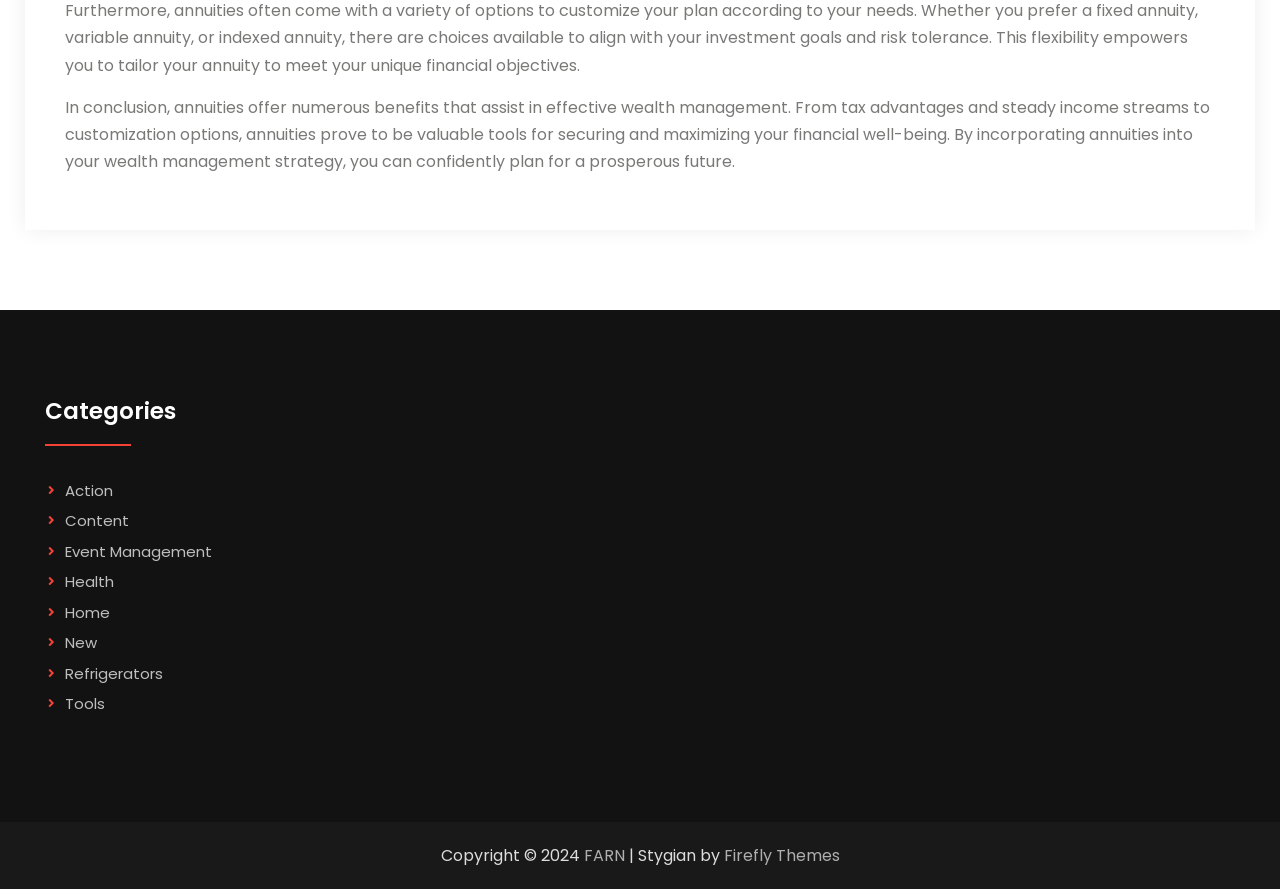Who is the copyright holder of the webpage?
Give a detailed explanation using the information visible in the image.

The copyright holder of the webpage is not explicitly stated, but the copyright symbol is followed by the year 2024, indicating that the webpage's content is copyrighted as of 2024.